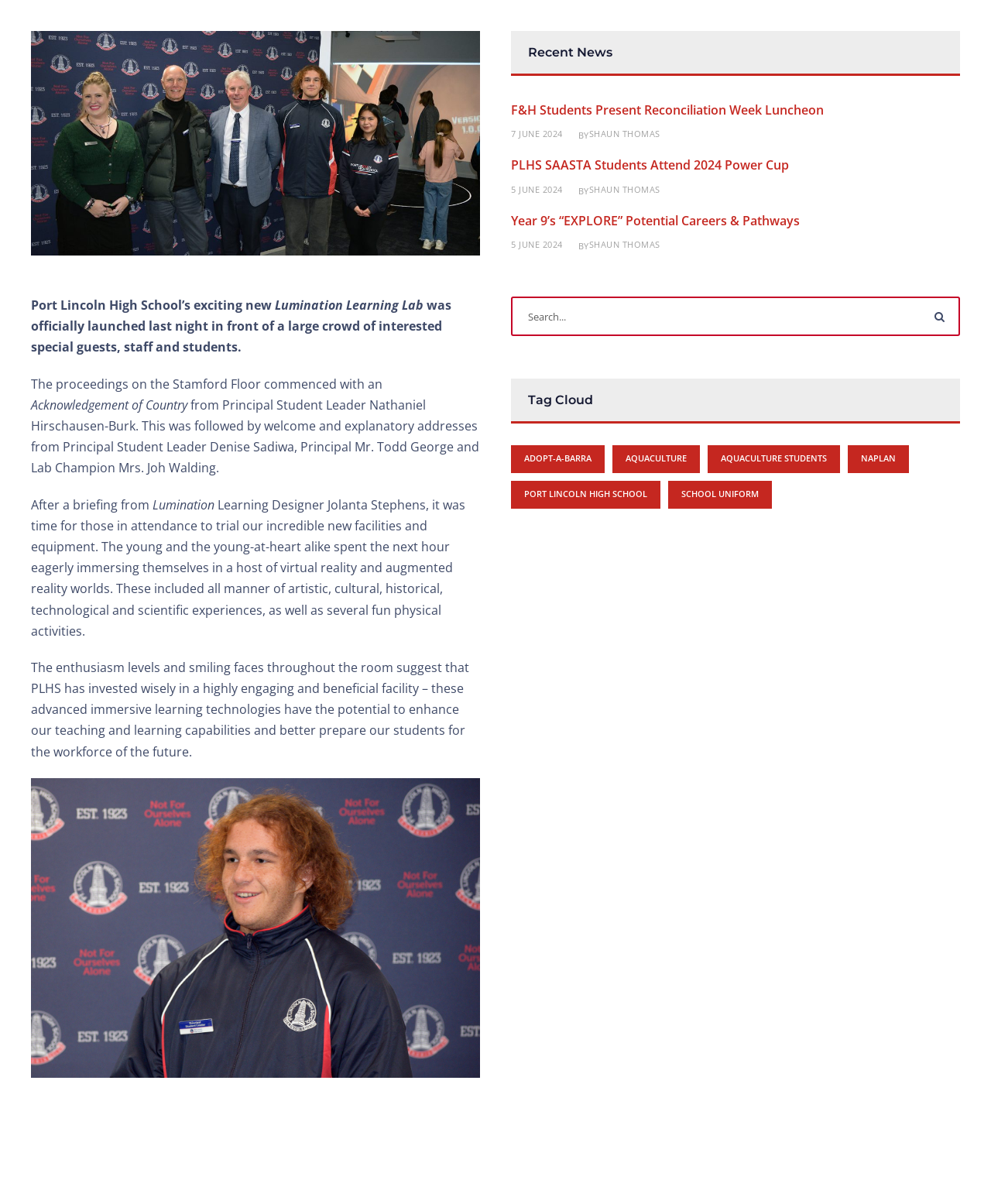Using the provided description: "Adopt-a-Barra", find the bounding box coordinates of the corresponding UI element. The output should be four float numbers between 0 and 1, in the format [left, top, right, bottom].

[0.516, 0.37, 0.61, 0.393]